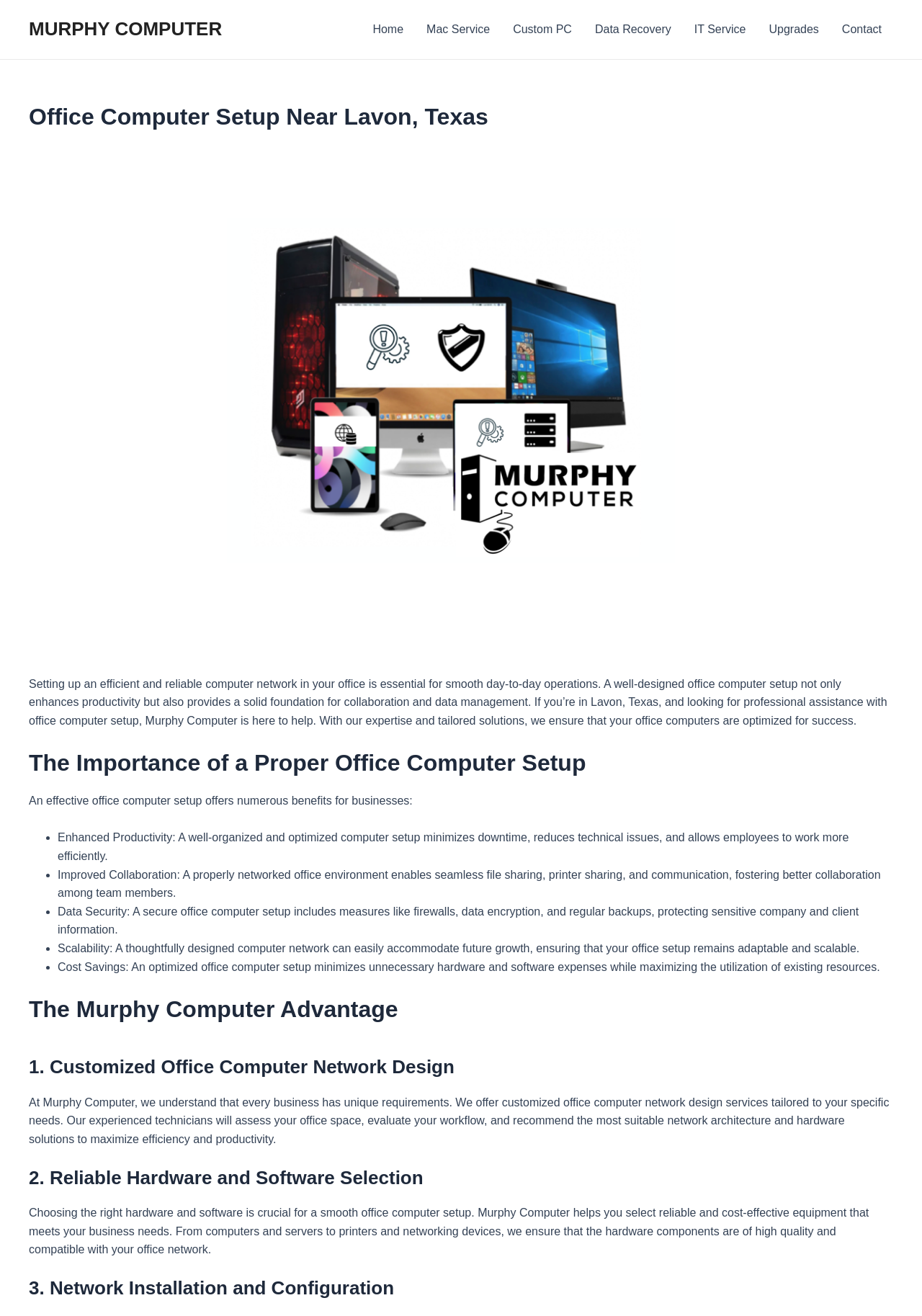Pinpoint the bounding box coordinates of the clickable element to carry out the following instruction: "Click on the 'Home' link."

[0.392, 0.0, 0.45, 0.045]